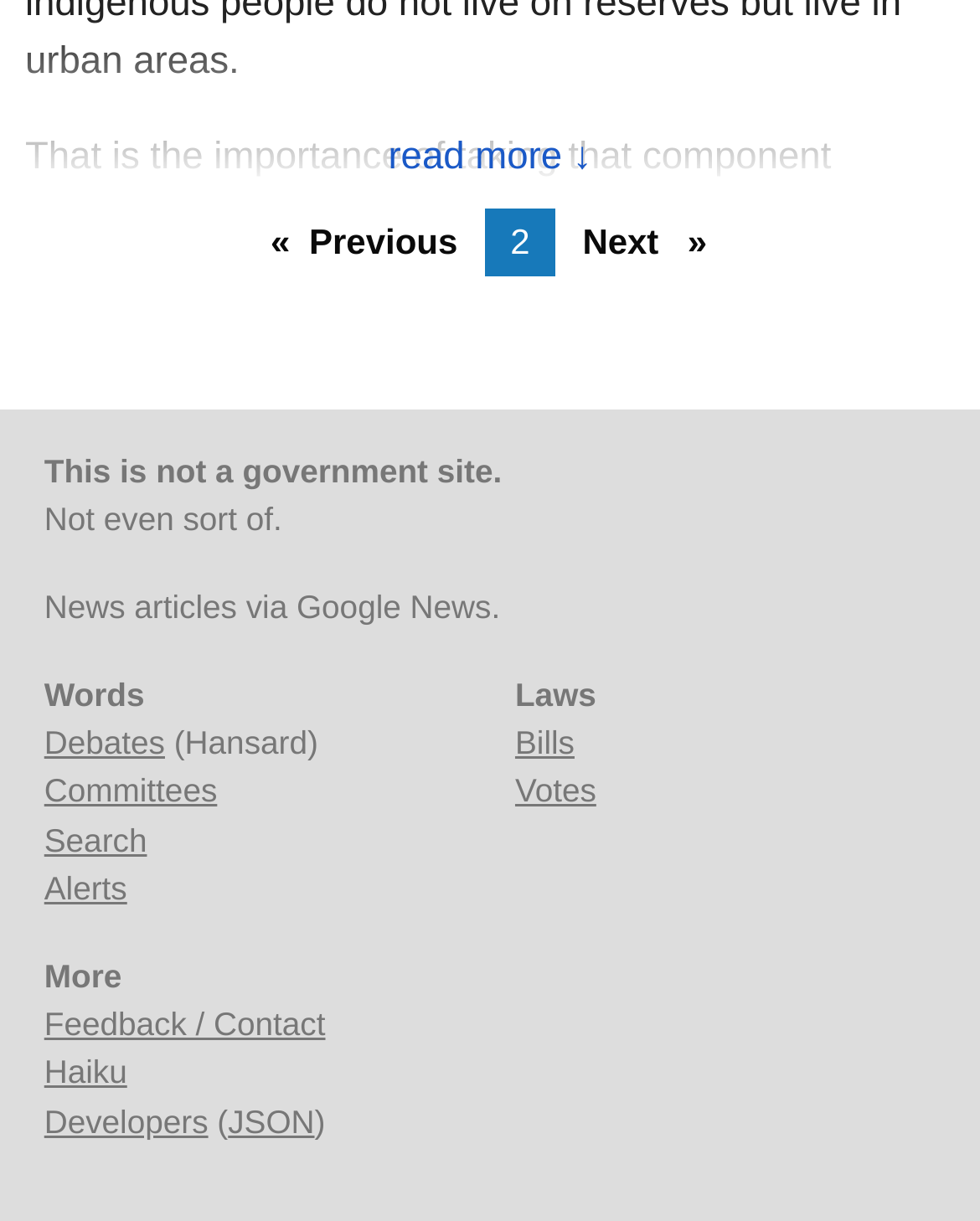Determine the bounding box coordinates of the clickable element to achieve the following action: 'view debates'. Provide the coordinates as four float values between 0 and 1, formatted as [left, top, right, bottom].

[0.045, 0.592, 0.168, 0.623]